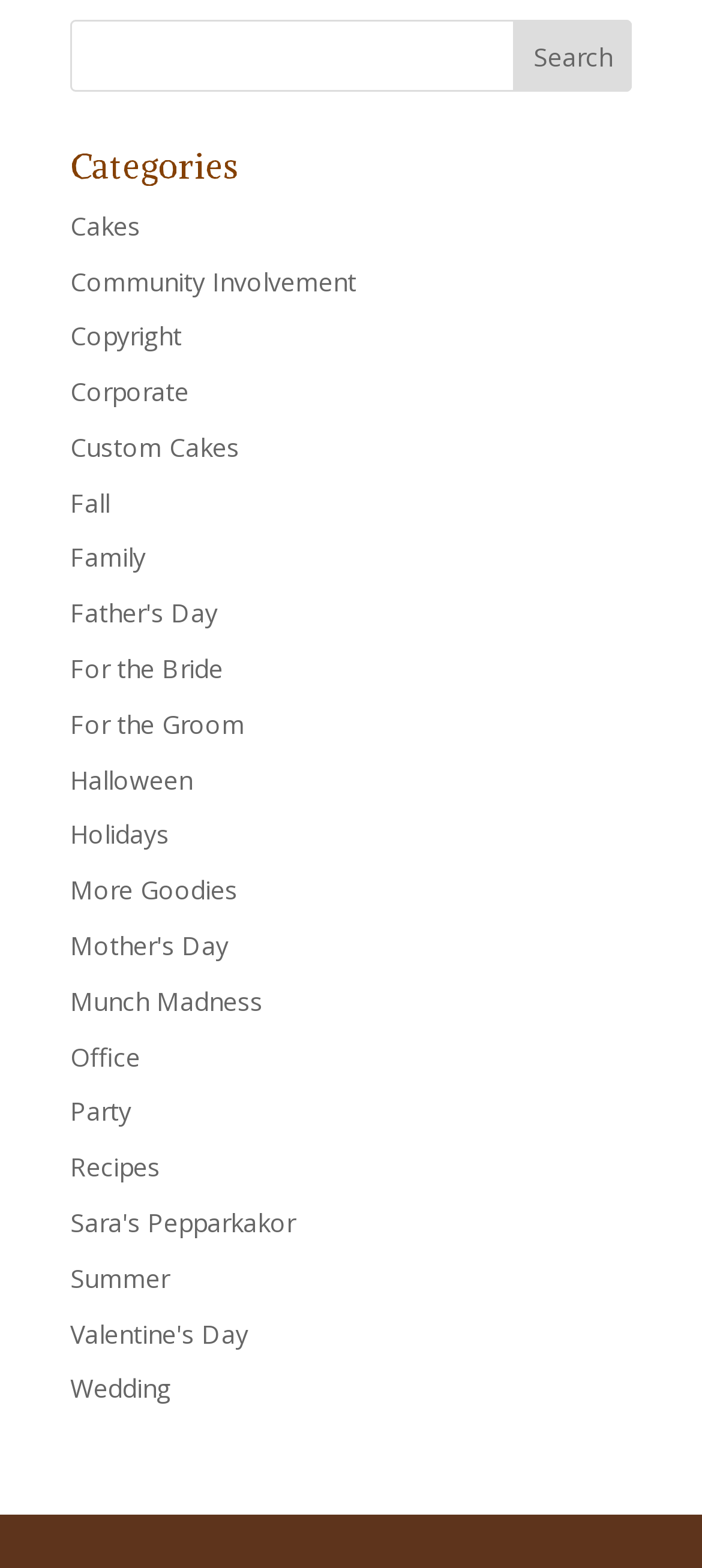How many categories are listed?
Based on the image, answer the question with a single word or brief phrase.

24